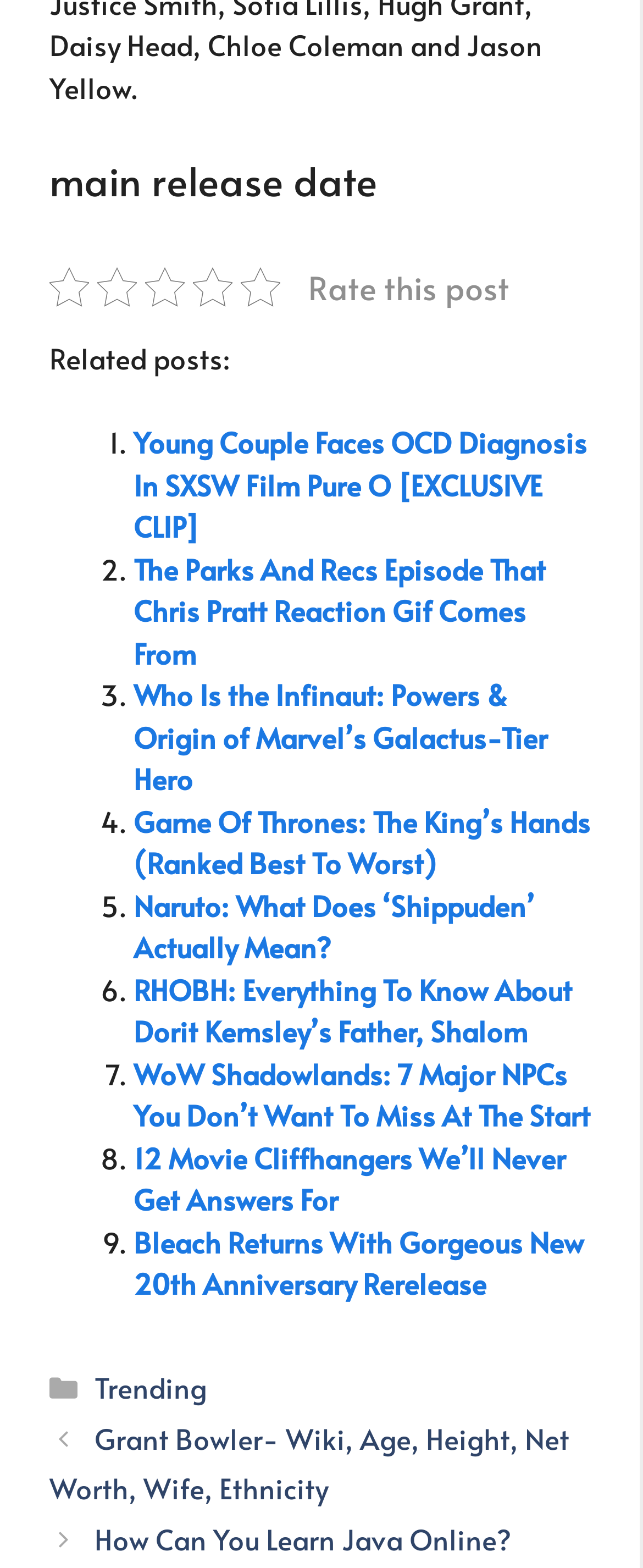Please provide a comprehensive response to the question below by analyzing the image: 
What is the title of the last related post?

I looked at the last list marker and its corresponding link, which has the title 'Bleach Returns With Gorgeous New 20th Anniversary Rerelease'.